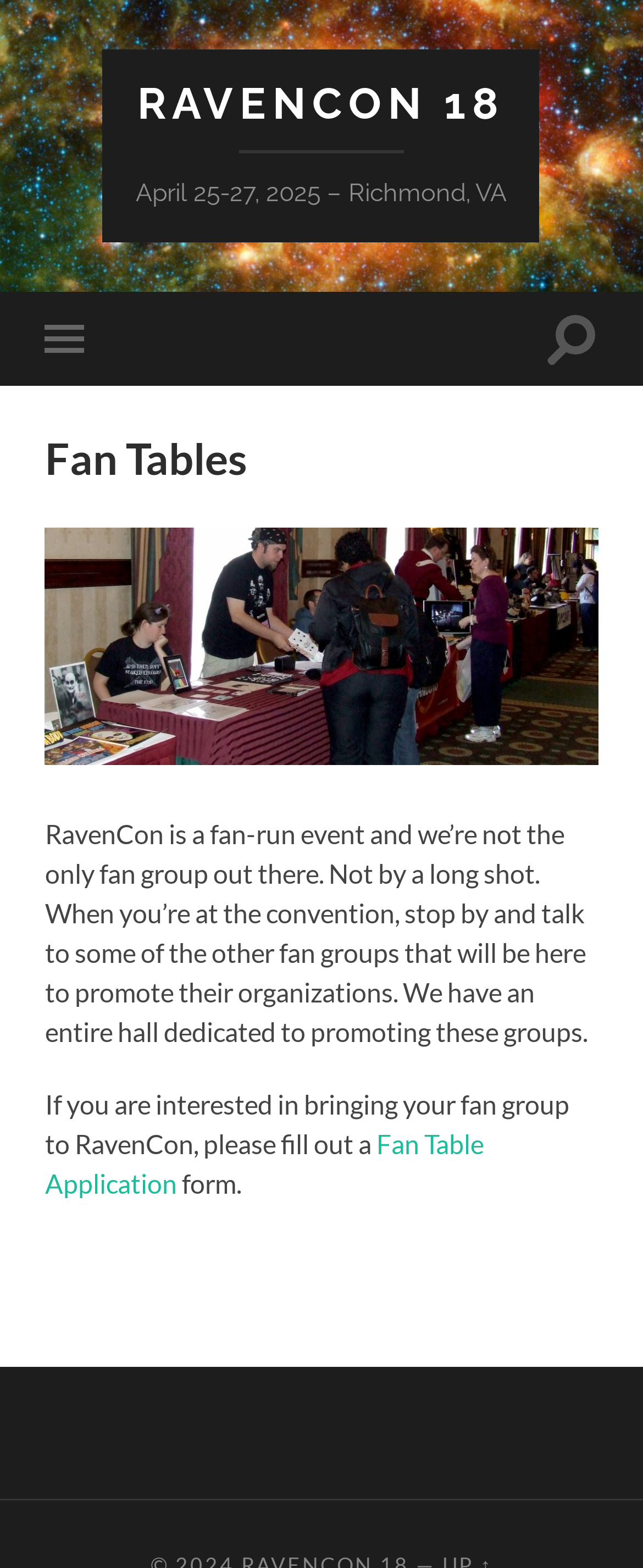Answer the question in a single word or phrase:
How can I bring my fan group to RavenCon?

Fill out a form